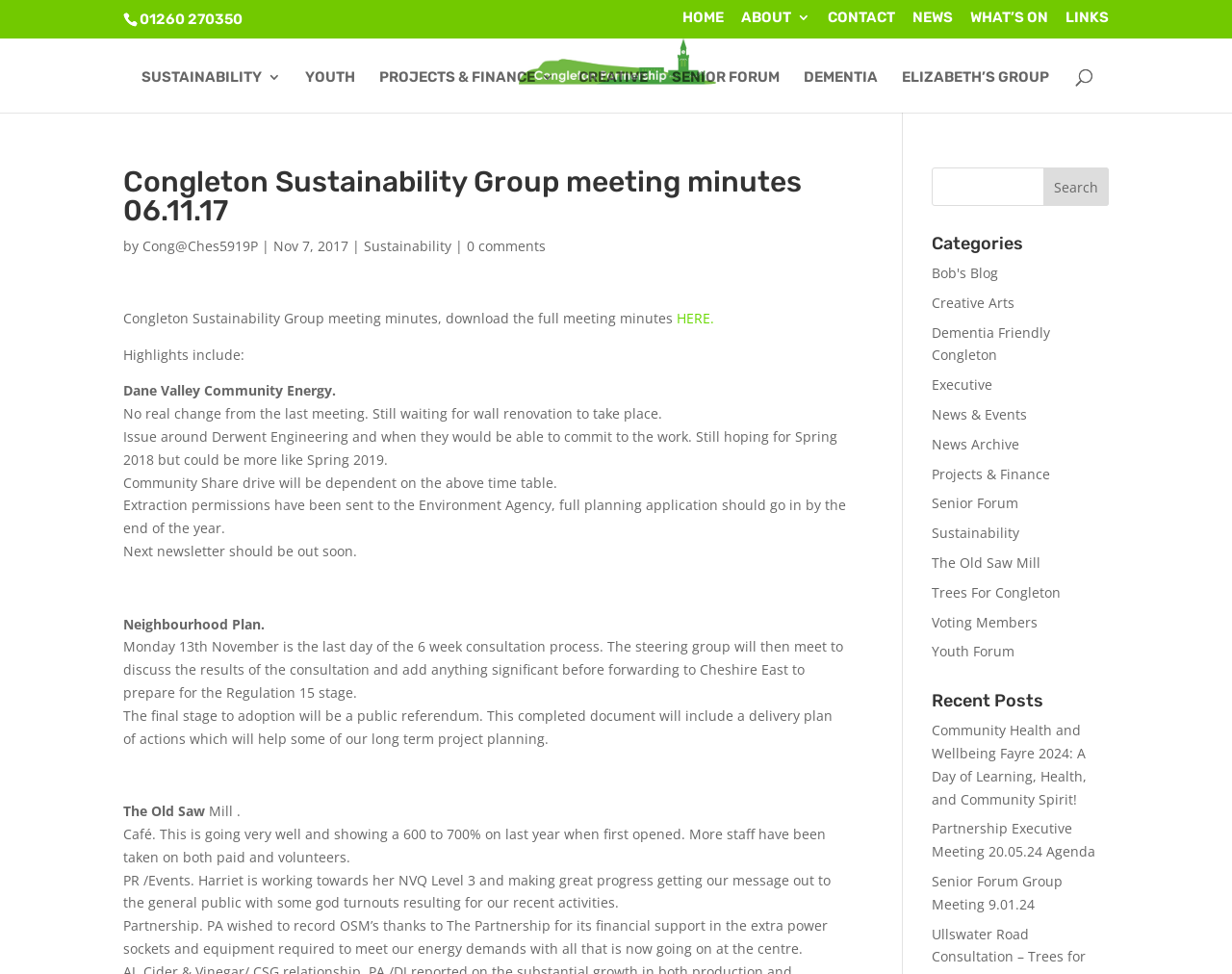Based on the image, please elaborate on the answer to the following question:
How many categories are listed on the webpage?

I counted the categories listed on the webpage, which are 'Bob's Blog', 'Creative Arts', 'Dementia Friendly Congleton', 'Executive', 'News & Events', 'News Archive', 'Projects & Finance', 'Senior Forum', 'Sustainability', 'The Old Saw Mill', 'Trees For Congleton', 'Voting Members', and 'Youth Forum', and found that there are 14 categories in total.